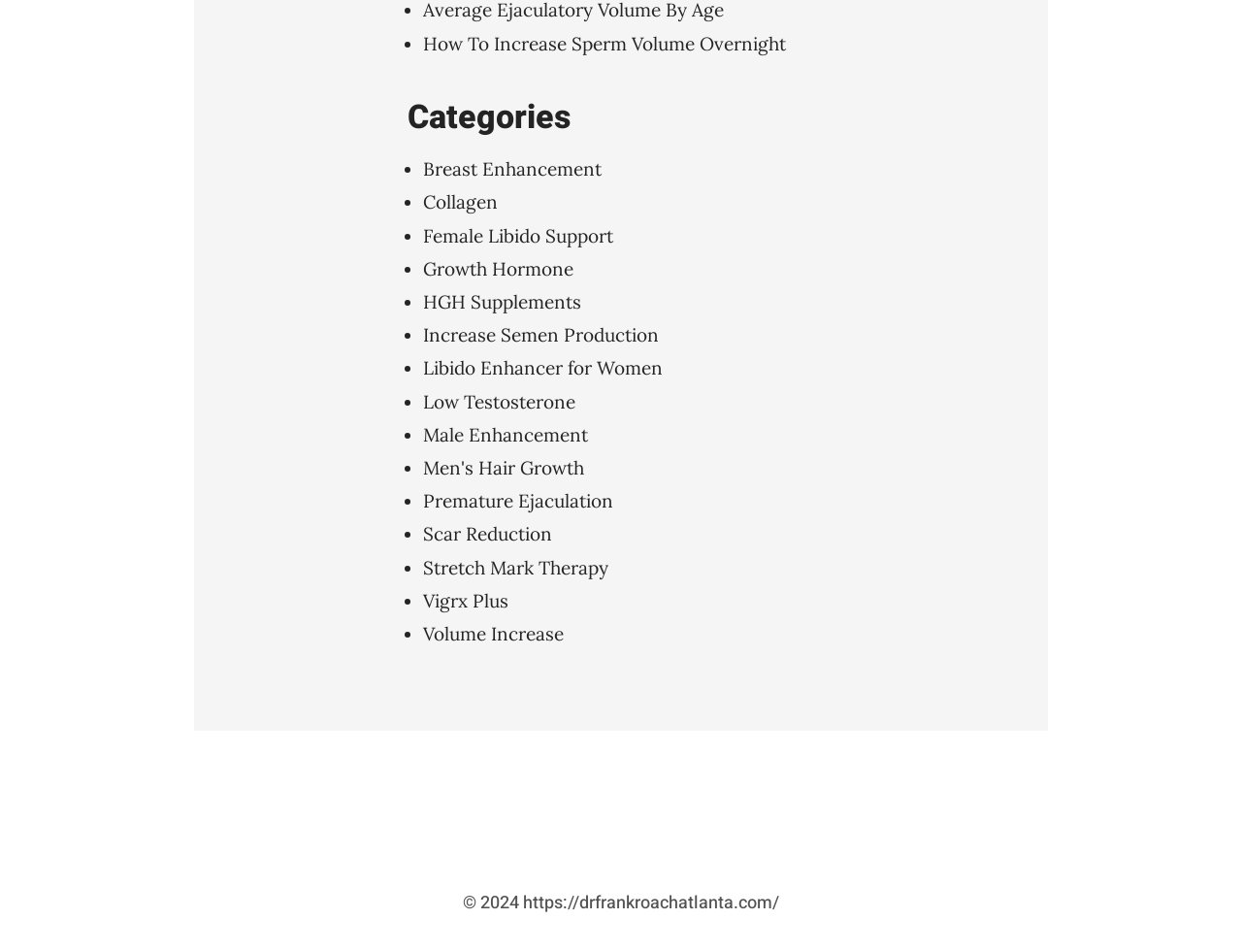Please specify the bounding box coordinates of the area that should be clicked to accomplish the following instruction: "Go to 'Breast Enhancement'". The coordinates should consist of four float numbers between 0 and 1, i.e., [left, top, right, bottom].

[0.341, 0.165, 0.484, 0.19]